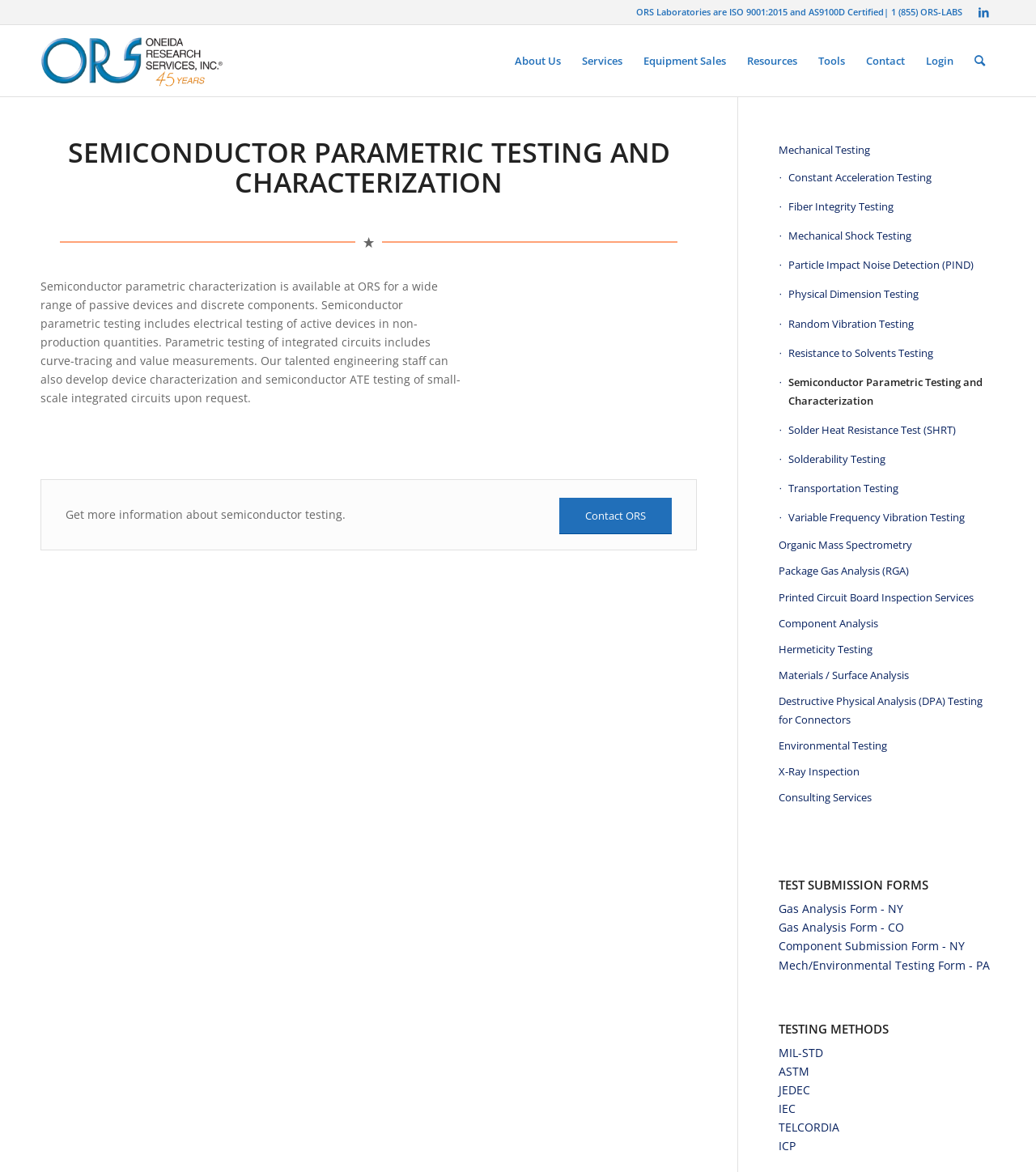Create an elaborate caption for the webpage.

The webpage is about Oneida Research Services, Inc., a company that provides semiconductor parametric testing and characterization services. At the top left corner, there is a logo of the company, and next to it, there is a menu with links to various sections of the website, including "About Us", "Services", "Equipment Sales", "Resources", "Tools", "Contact", "Login", and "Search".

Below the menu, there is a heading that reads "SEMICONDUCTOR PARAMETRIC TESTING AND CHARACTERIZATION". This is followed by a paragraph of text that describes the services offered by the company, including electrical testing of active devices and parametric testing of integrated circuits.

To the right of the paragraph, there is an image related to parametric testing characterization. Below the image, there is a link to "Contact ORS" and a series of links to other testing services offered by the company, including mechanical testing, constant acceleration testing, and fiber integrity testing.

On the right side of the page, there is a section with links to various testing methods, including MIL-STD, ASTM, JEDEC, IEC, TELCORDIA, and ICP. Below this section, there are links to test submission forms, including gas analysis forms and component submission forms.

At the top right corner of the page, there is a link to LinkedIn and a static text that reads "ORS Laboratories are ISO 9001:2015 and AS9100D Certified | 1 (855) ORS-LABS".